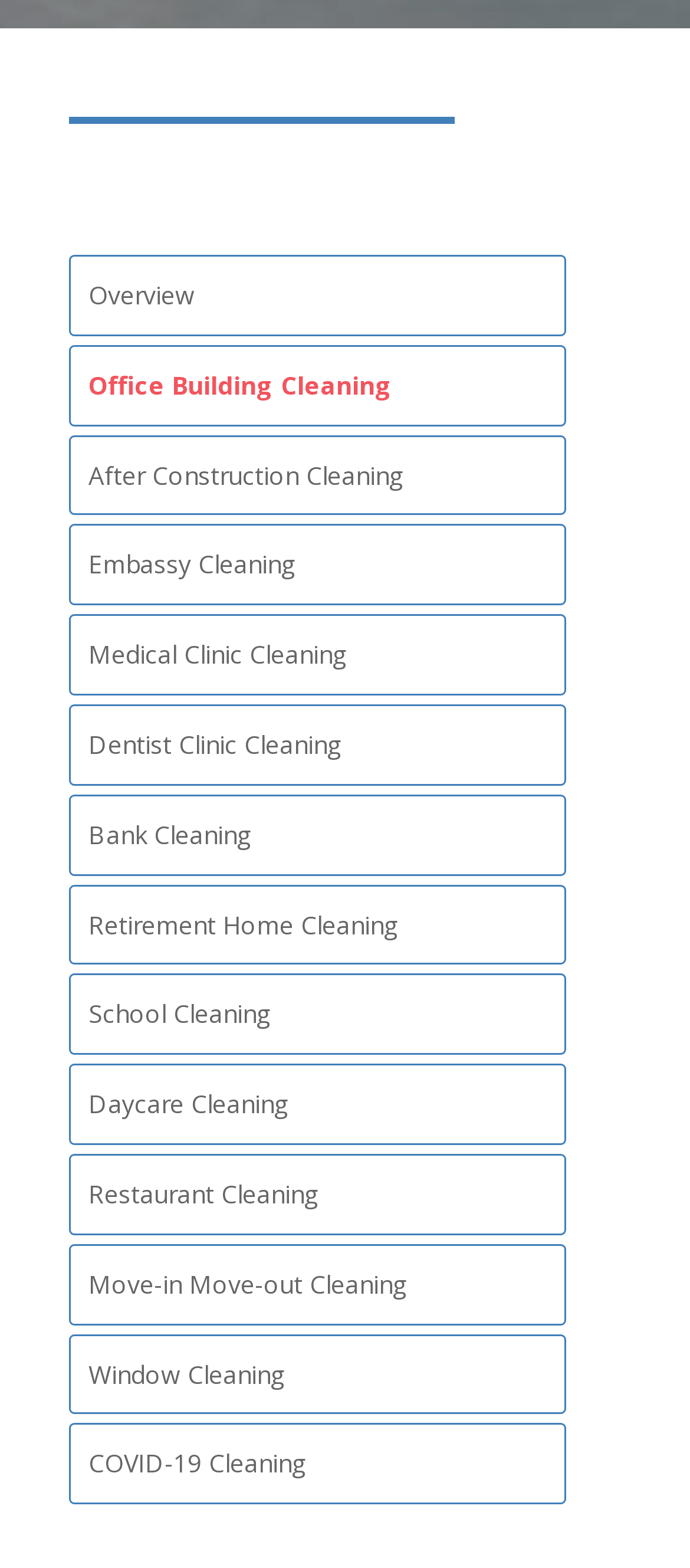Is there a cleaning service for schools?
Using the image, provide a concise answer in one word or a short phrase.

Yes